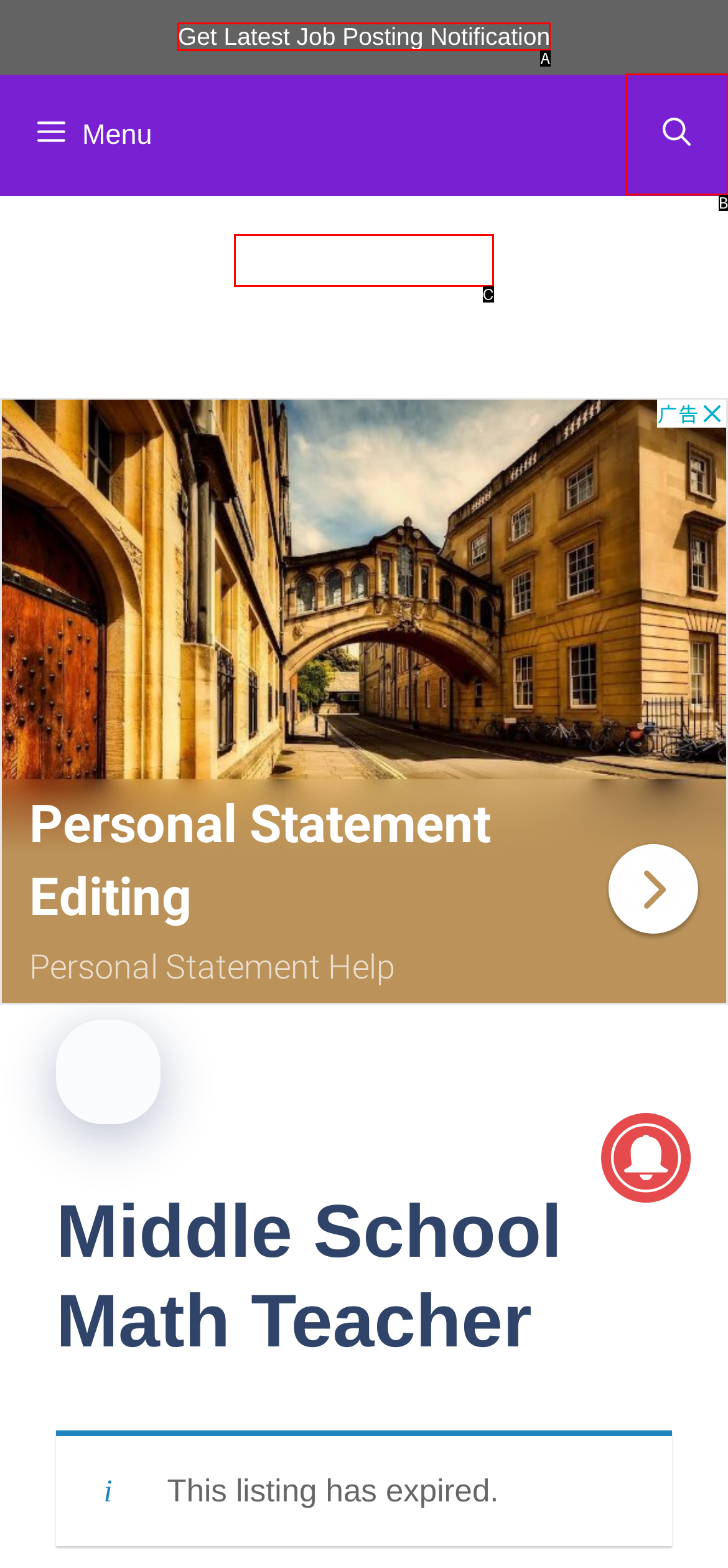Using the provided description: aria-label="Open search", select the most fitting option and return its letter directly from the choices.

B